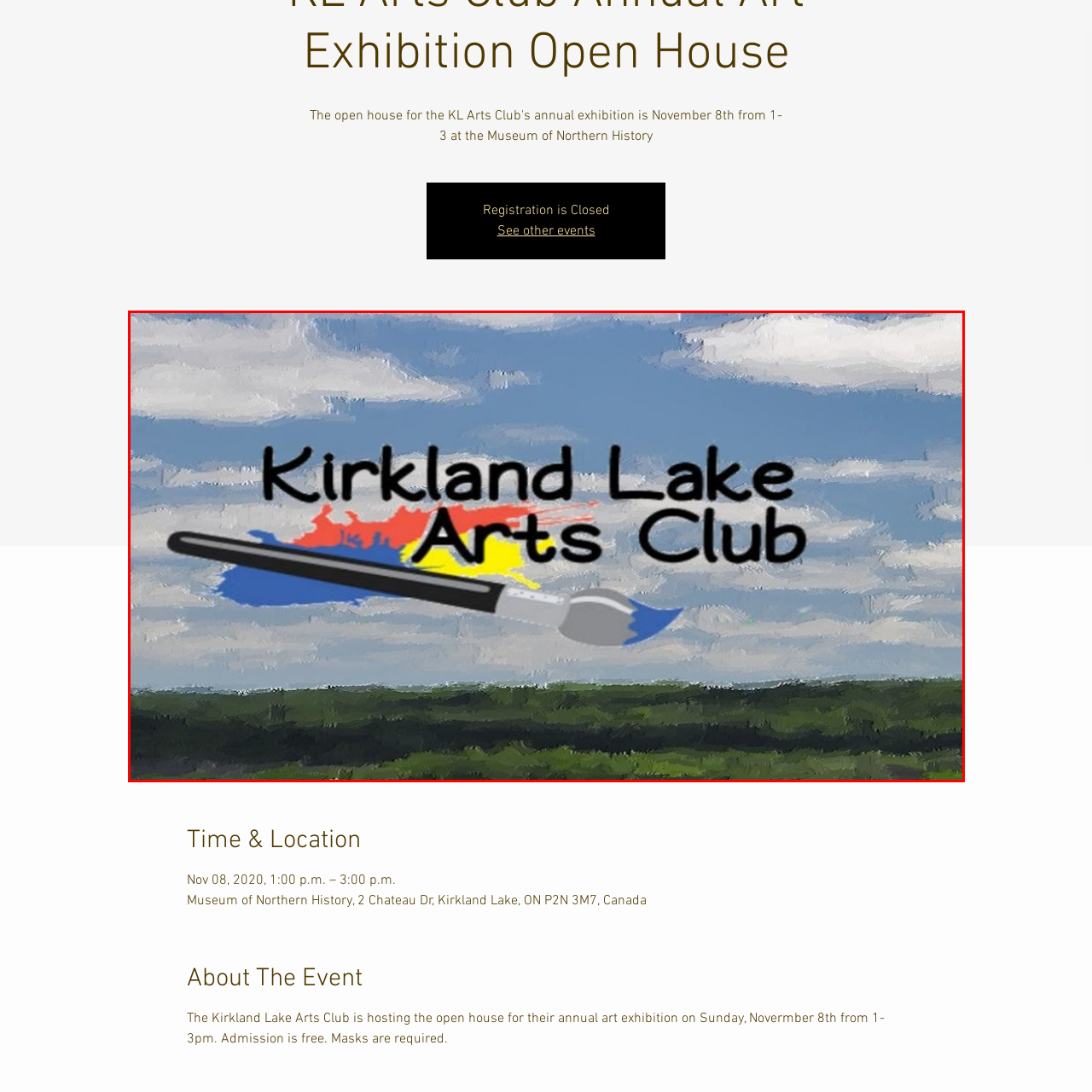Describe all the elements and activities occurring in the red-outlined area of the image extensively.

The image showcases the logo of the Kirkland Lake Arts Club, featuring a creatively illustrated paintbrush that symbolizes artistic expression. The background displays a beautiful blue sky, dotted with soft, fluffy clouds, which adds a serene ambiance. The club's name, "Kirkland Lake Arts Club," is prominently featured in bold, inviting text. The paintbrush, depicted in the design, hints at the creative activities and events hosted by the club, fostering community engagement through art. Accompanying the visual is a sense of invitation to explore the artistic endeavors that the club promotes, indicative of its commitment to enriching the local culture through art exhibitions and activities.